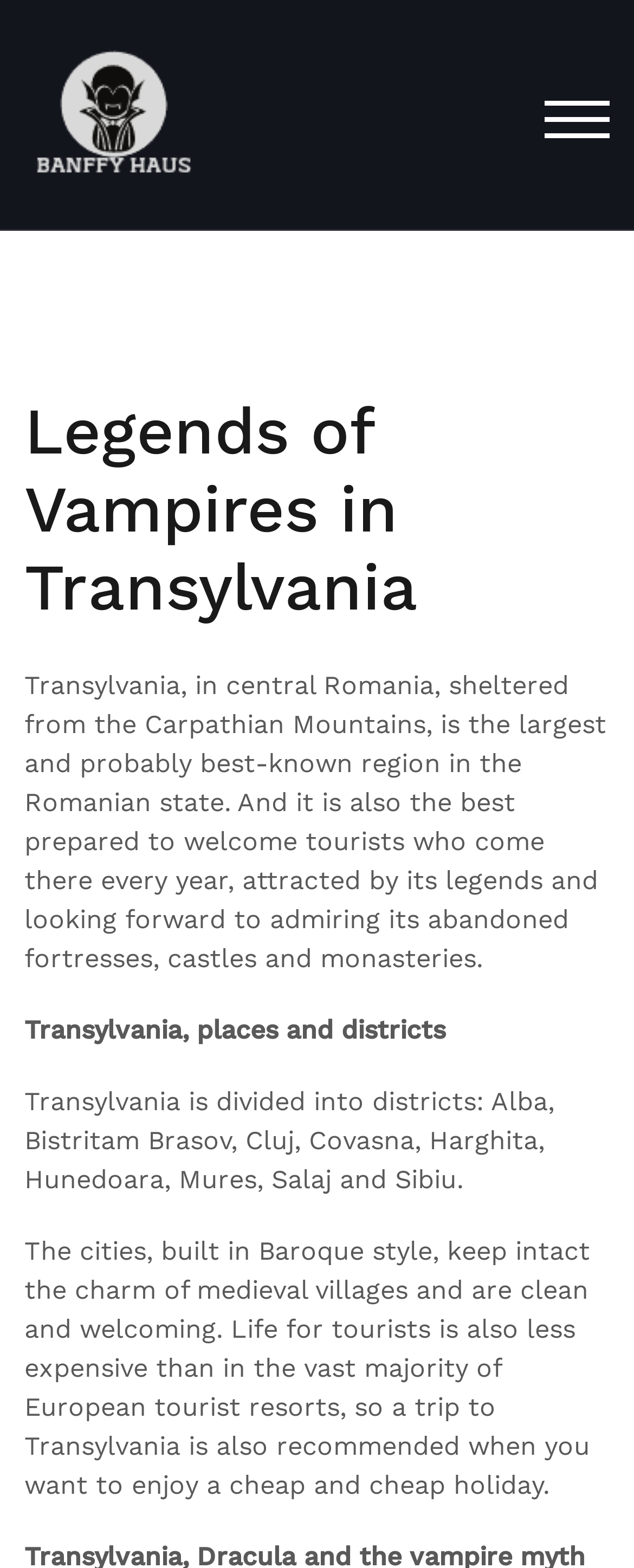Describe all significant elements and features of the webpage.

The webpage is about Legends of Vampires in Transylvania, with a focus on the region's history, culture, and tourism. At the top left of the page, there is a link and an image, both labeled "Banffy Haus". 

To the right of the top section, there is a button to toggle the mobile menu. Below this, there is a header section that spans almost the entire width of the page. Within this section, there is a heading that reads "Legends of Vampires in Transylvania". 

Below the heading, there is a paragraph of text that provides an overview of Transylvania, describing its location, size, and popularity among tourists. The text also mentions the region's legends, fortresses, castles, and monasteries.

Further down, there are three sections of text. The first section is titled "Transylvania, places and districts" and is followed by a list of districts in Transylvania, including Alba, Bistritam Brasov, Cluj, and others. The second section describes the cities in Transylvania, noting their Baroque style, charm, and affordability for tourists.